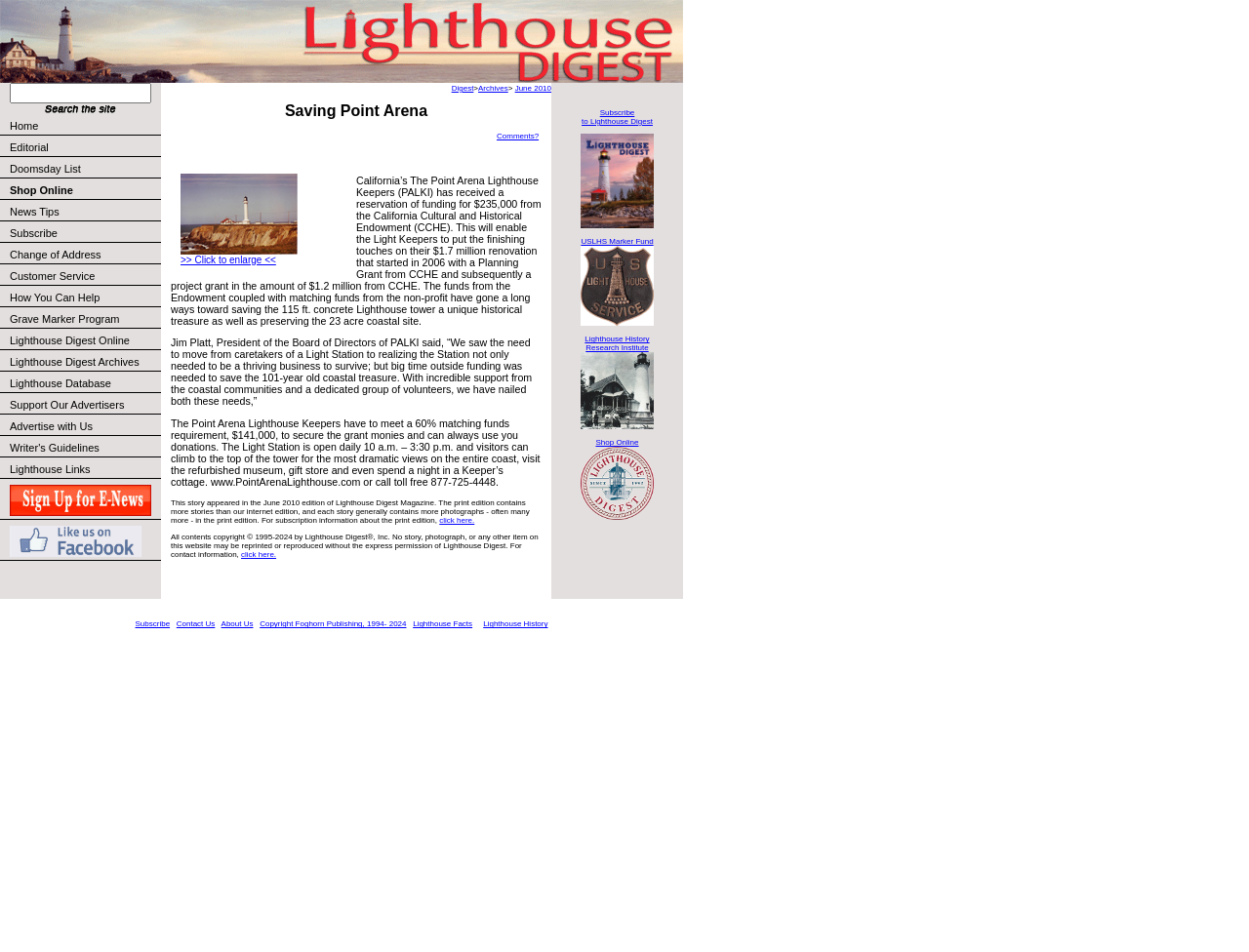Locate the bounding box coordinates of the element that should be clicked to fulfill the instruction: "Click to enlarge the picture".

[0.145, 0.26, 0.238, 0.269]